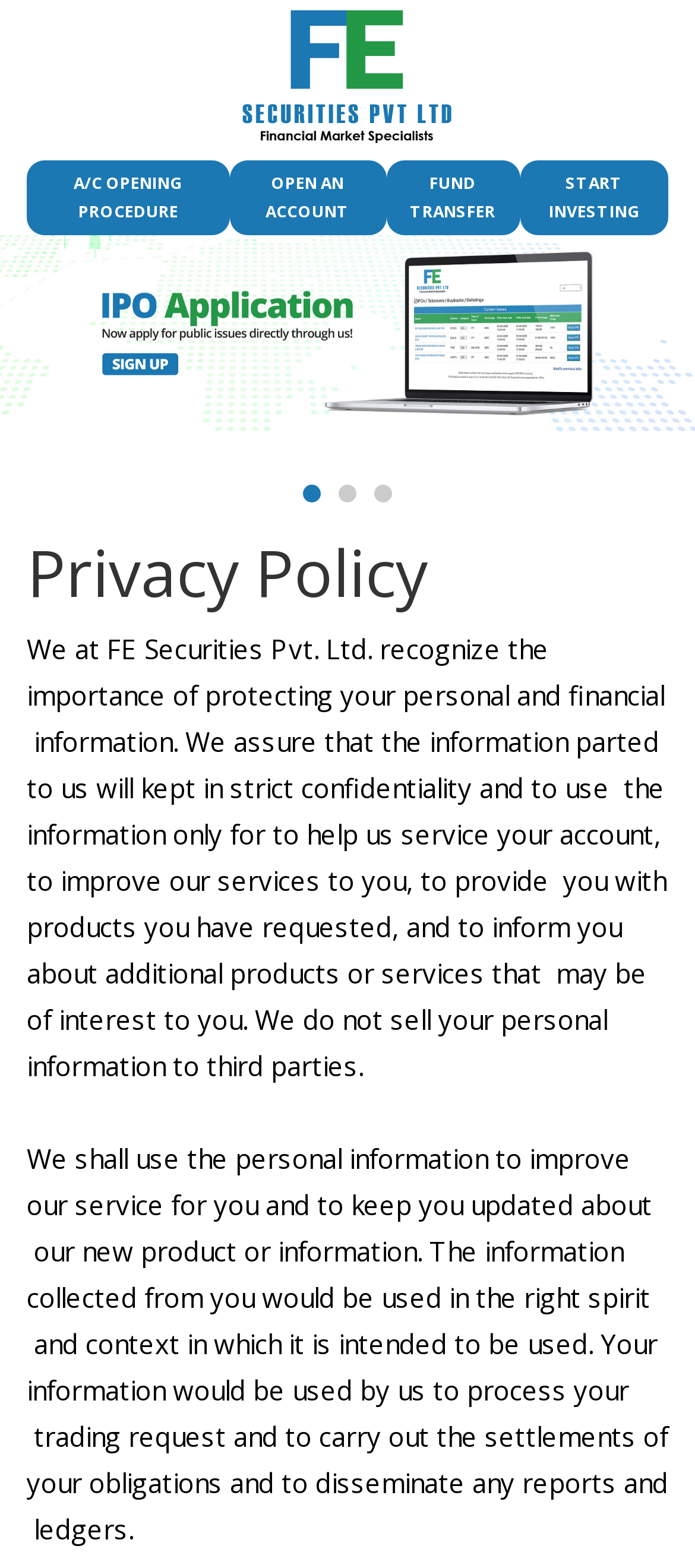Provide a brief response to the question below using a single word or phrase: 
What is the purpose of collecting personal information according to the privacy policy?

to service account and improve services